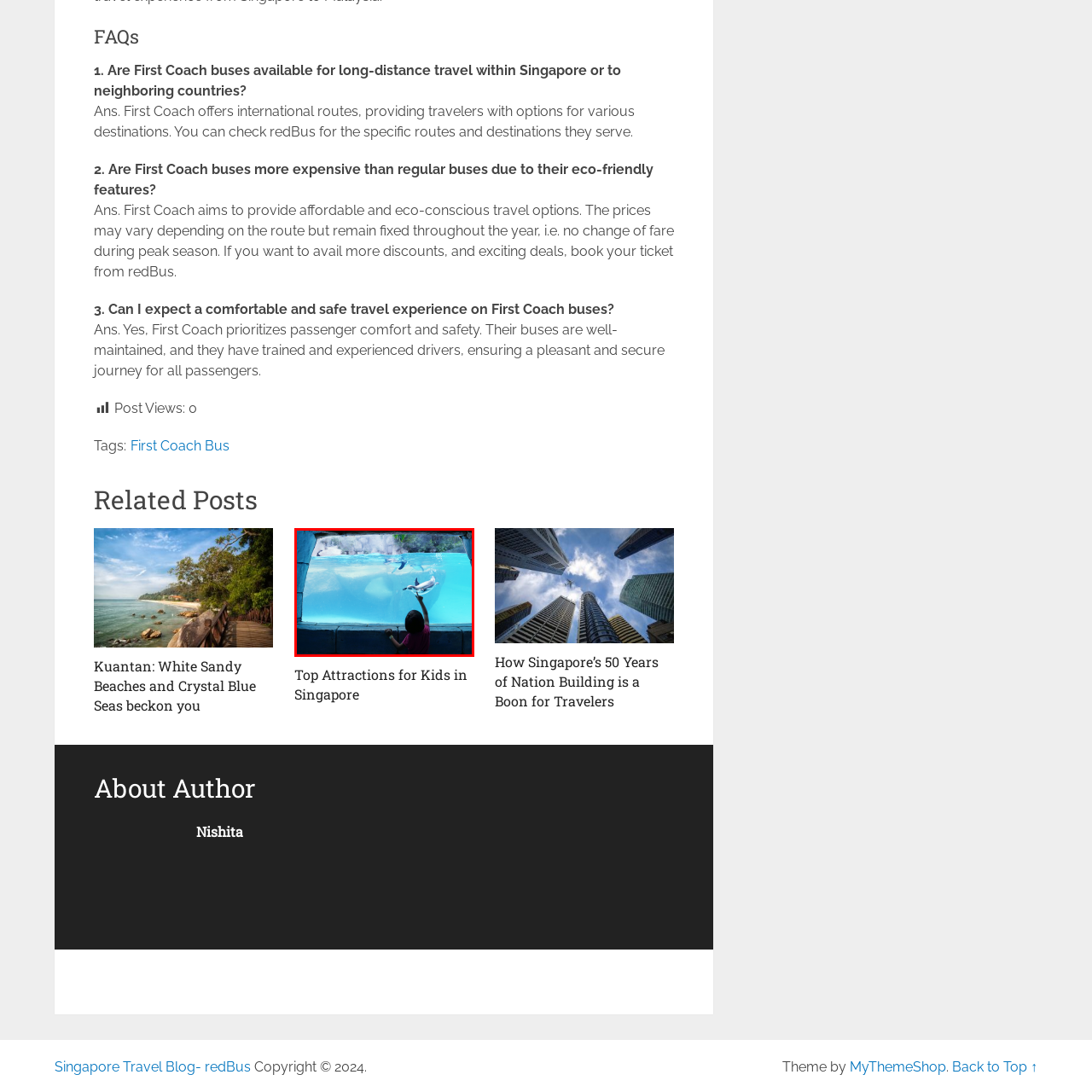Direct your attention to the part of the image marked by the red boundary and give a detailed response to the following question, drawing from the image: What is the child trying to do in the scene?

According to the caption, the child is 'mesmerized as they reach out towards a playful dolphin', suggesting that the child is trying to interact with the dolphin by reaching out to it.